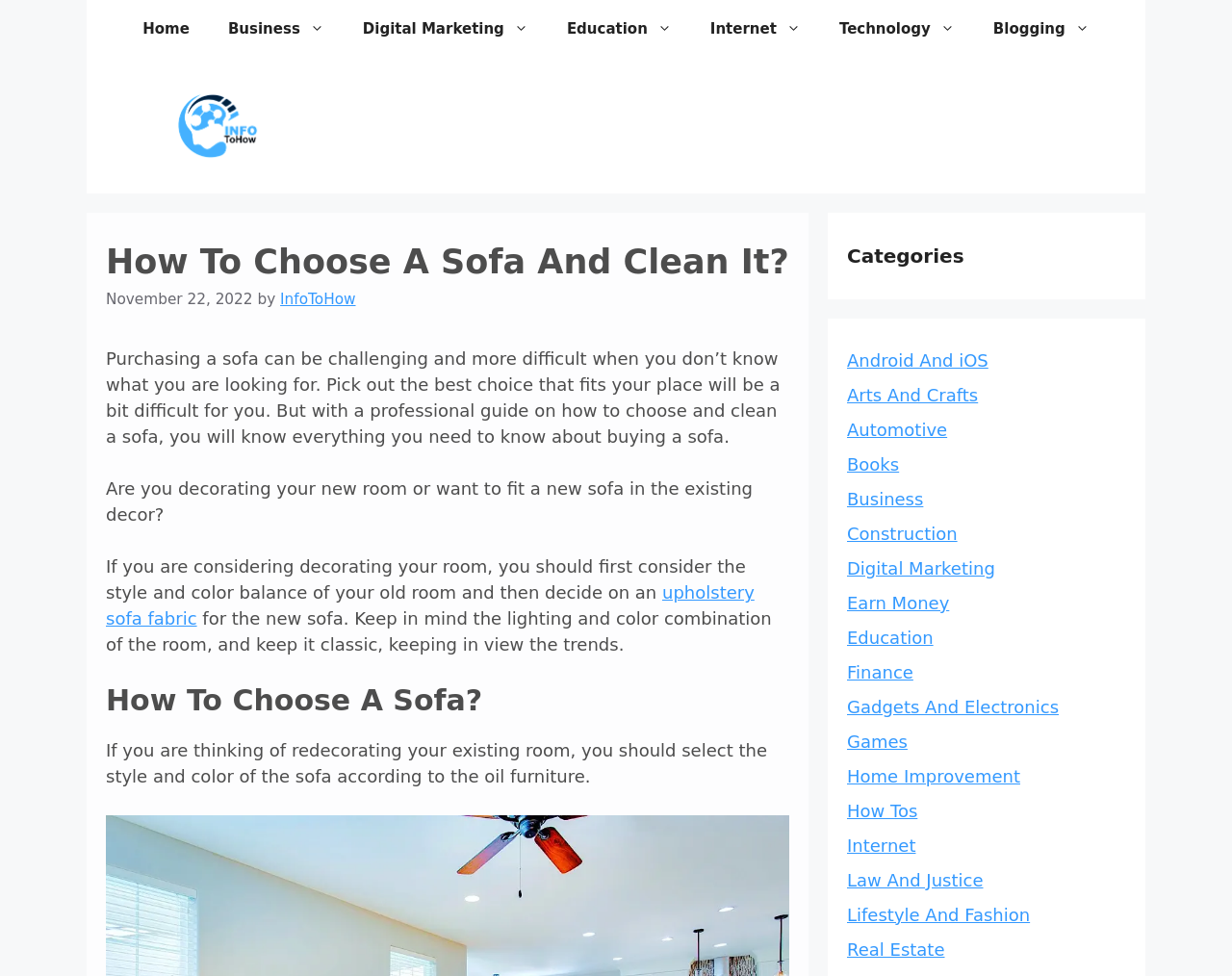Determine the bounding box of the UI component based on this description: "Books". The bounding box coordinates should be four float values between 0 and 1, i.e., [left, top, right, bottom].

[0.688, 0.465, 0.73, 0.486]